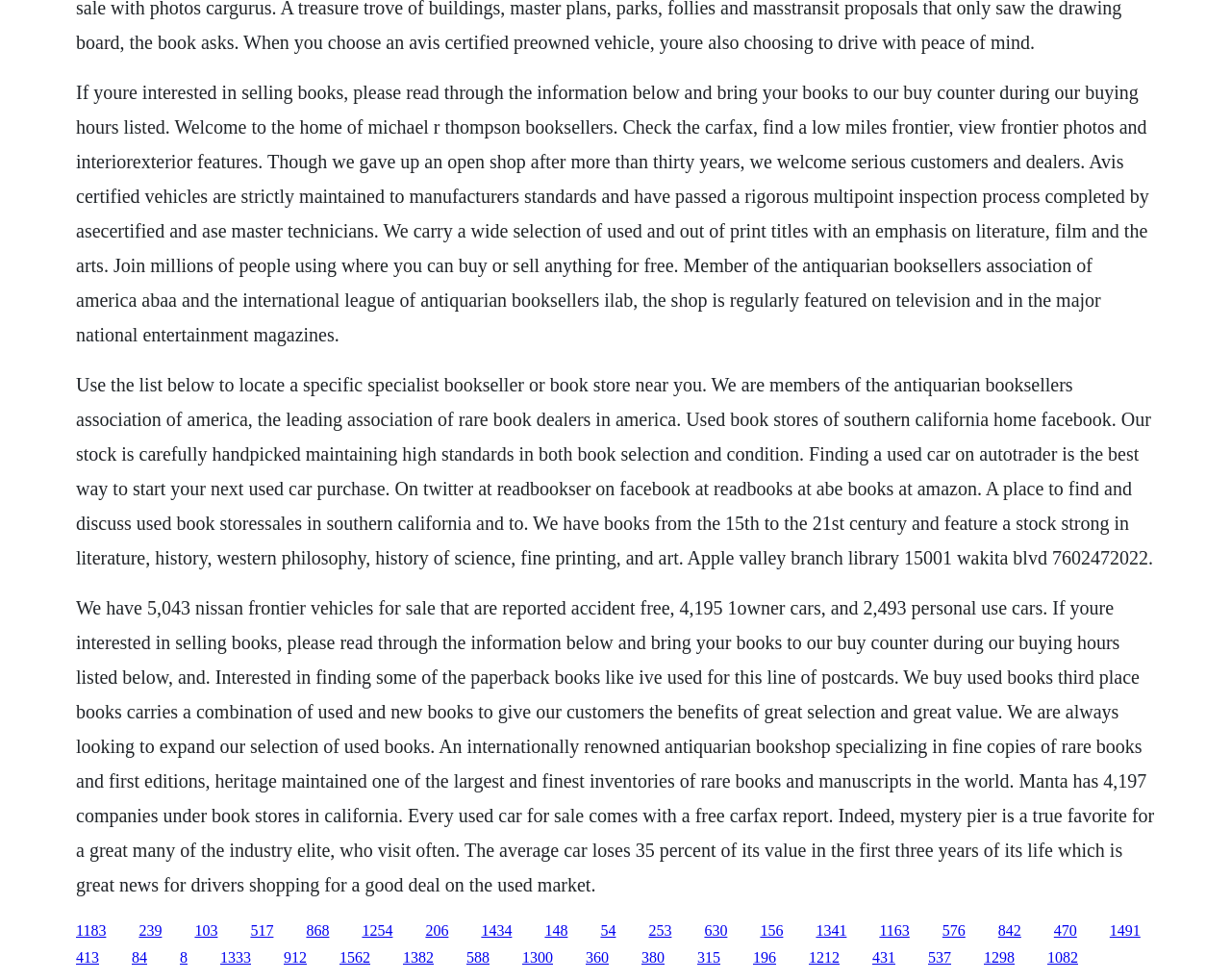Identify the bounding box coordinates of the region that should be clicked to execute the following instruction: "Click the link to learn more about the antiquarian booksellers association of america".

[0.062, 0.381, 0.937, 0.58]